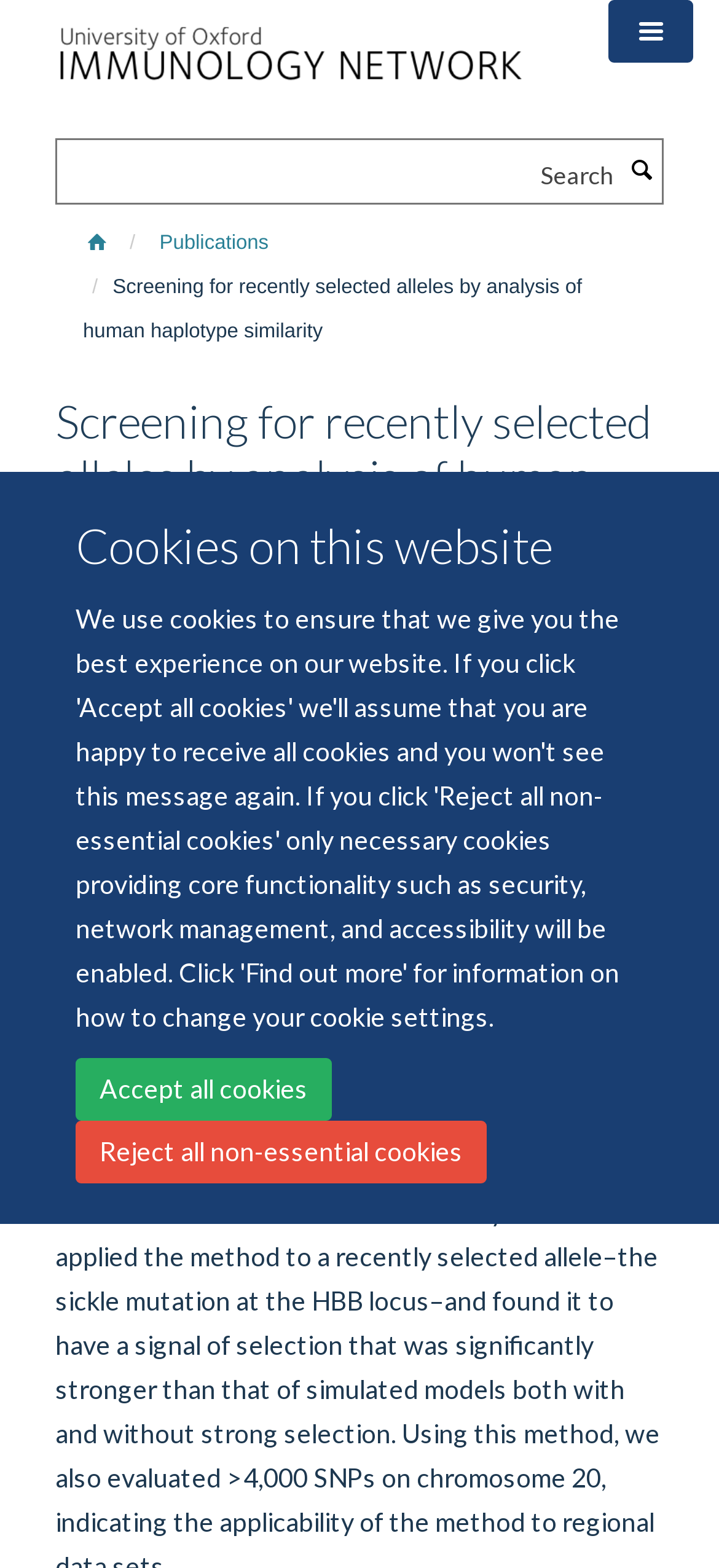Find the bounding box coordinates of the clickable element required to execute the following instruction: "view bug details". Provide the coordinates as four float numbers between 0 and 1, i.e., [left, top, right, bottom].

None